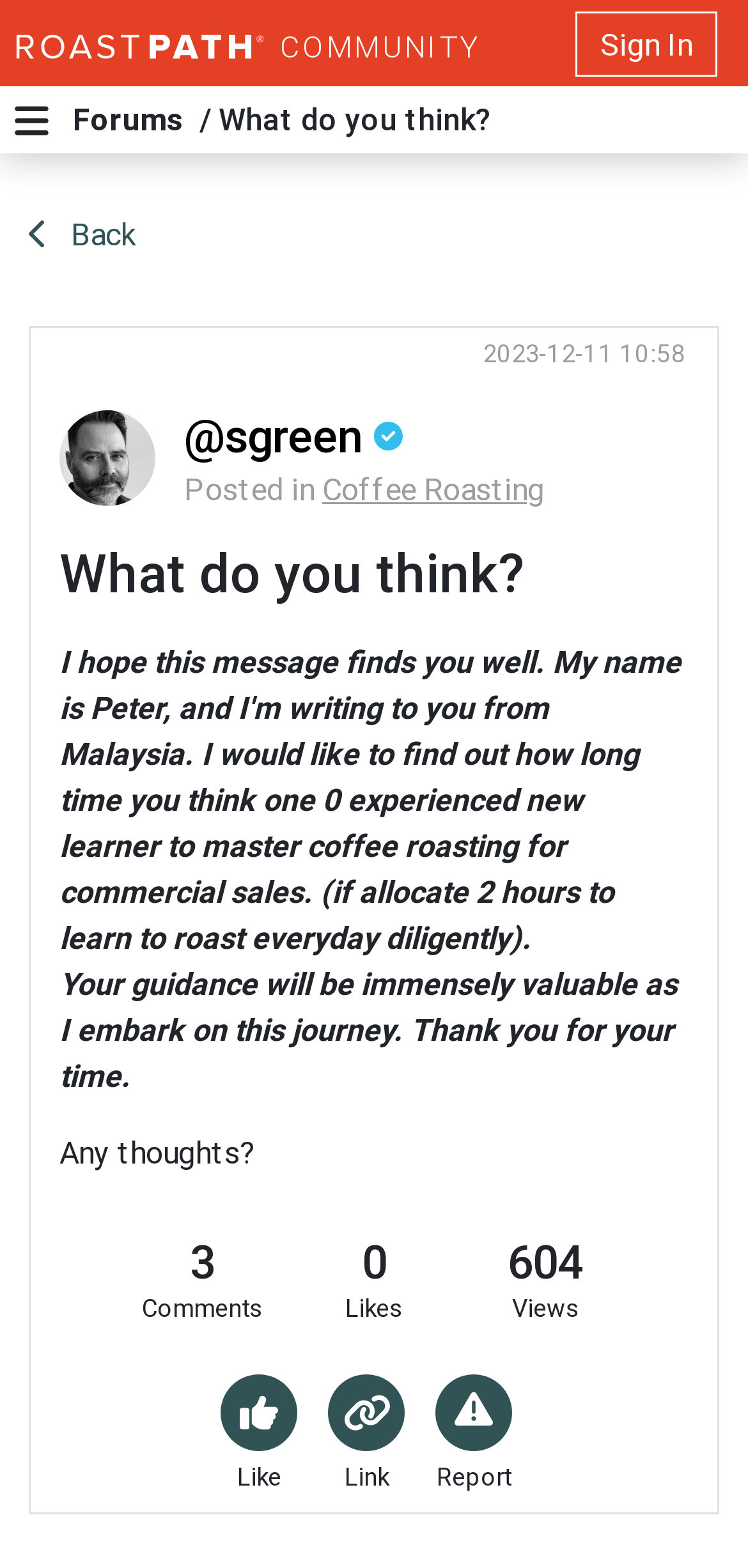Indicate the bounding box coordinates of the element that must be clicked to execute the instruction: "Go back to the previous page". The coordinates should be given as four float numbers between 0 and 1, i.e., [left, top, right, bottom].

[0.038, 0.137, 0.182, 0.161]